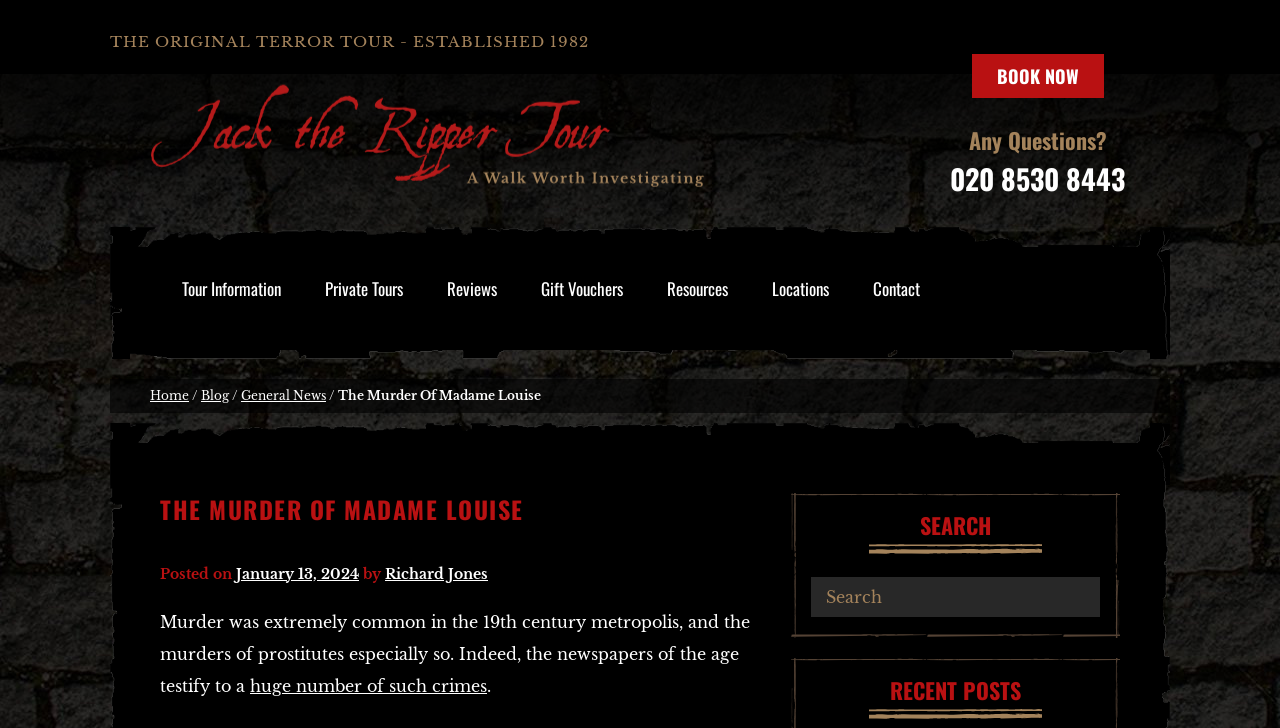Determine the bounding box coordinates of the clickable element to achieve the following action: 'Call the phone number'. Provide the coordinates as four float values between 0 and 1, formatted as [left, top, right, bottom].

[0.742, 0.217, 0.879, 0.273]